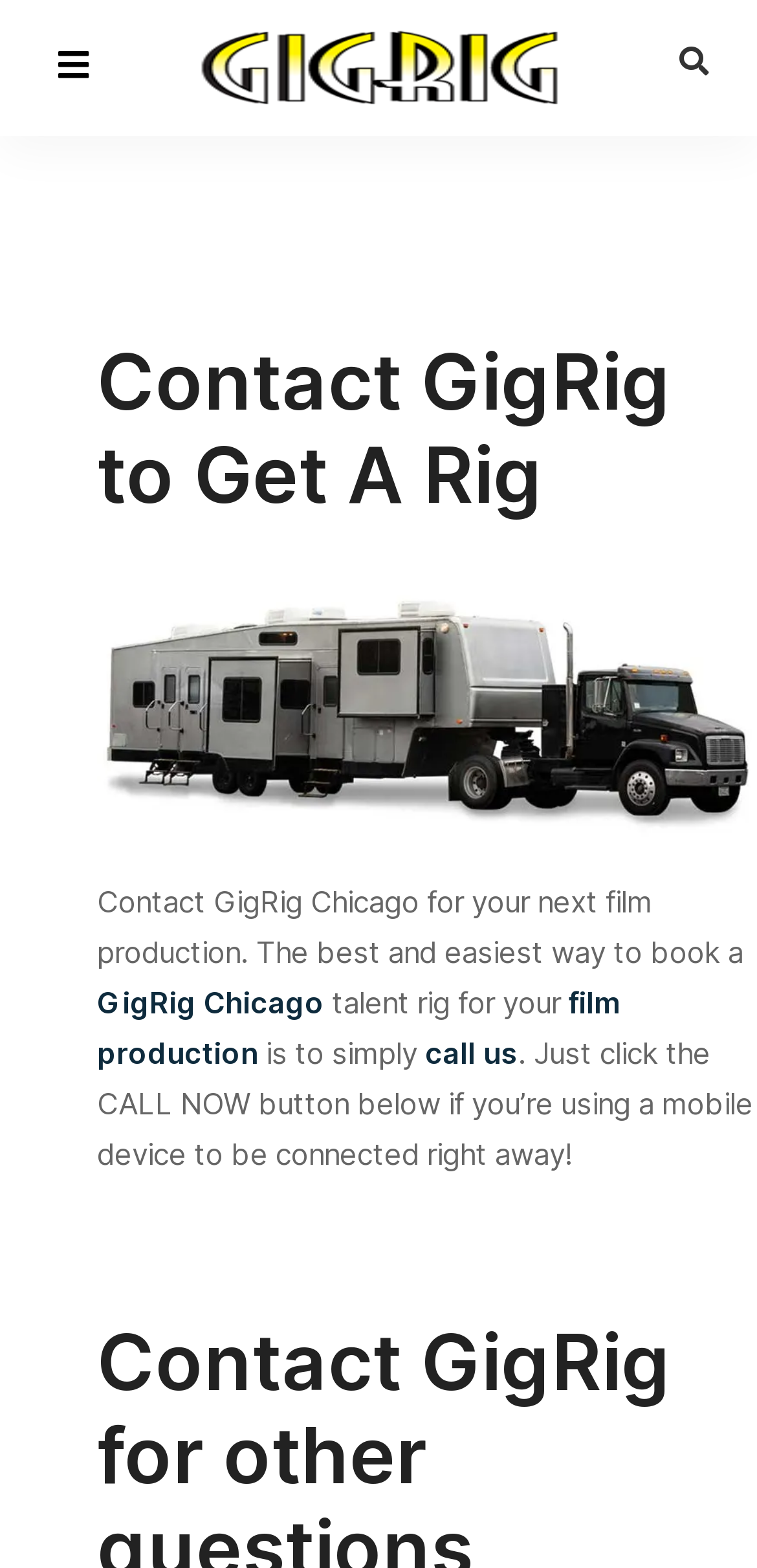Elaborate on the information and visuals displayed on the webpage.

The webpage is about GigRig Chicago, a company that provides RV rentals, talent trailers, makeup and wardrobe, and production motorhomes for film, TV, and commercial productions. 

At the top left of the page, there is a logo image with a link to the homepage. Next to the logo, there is a button with a search icon and a link with a Facebook icon. 

Below the logo, there is a heading that reads "Contact GigRig to Get A Rig" in a prominent font size. Underneath the heading, there is a large image that showcases a film production vehicle RV rental. 

To the right of the image, there is a block of text that describes the company's services, stating that GigRig Chicago is the best and easiest way to book a talent rig for film production. The text also includes links to "GigRig Chicago" and "film production". 

Further down, there is a call-to-action sentence that encourages visitors to call the company, with a "call us" link and a note about clicking the "CALL NOW" button if using a mobile device.